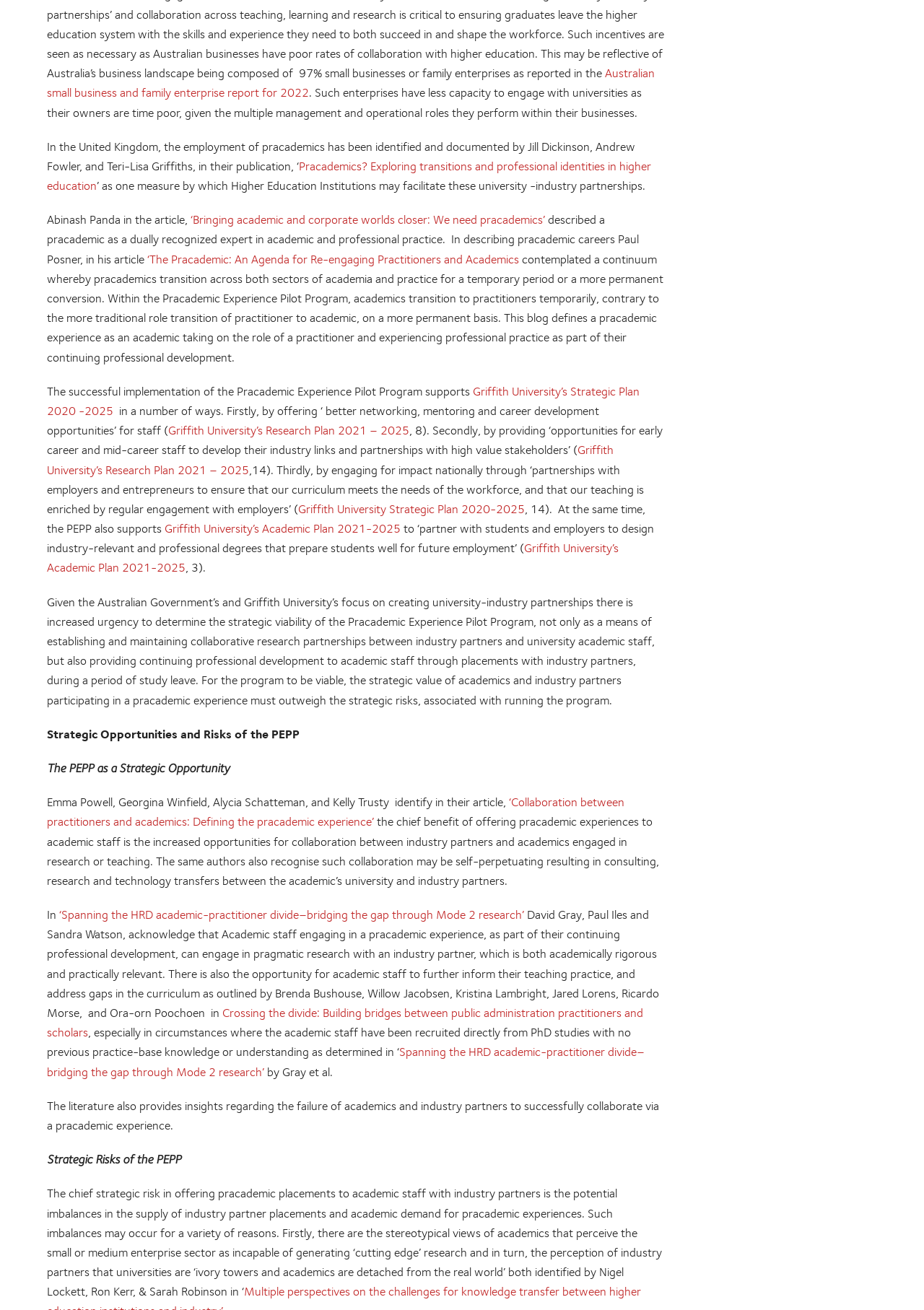Given the element description, predict the bounding box coordinates in the format (top-left x, top-left y, bottom-right x, bottom-right y), using floating point numbers between 0 and 1: Griffith University’s Academic Plan 2021-2025

[0.051, 0.413, 0.67, 0.439]